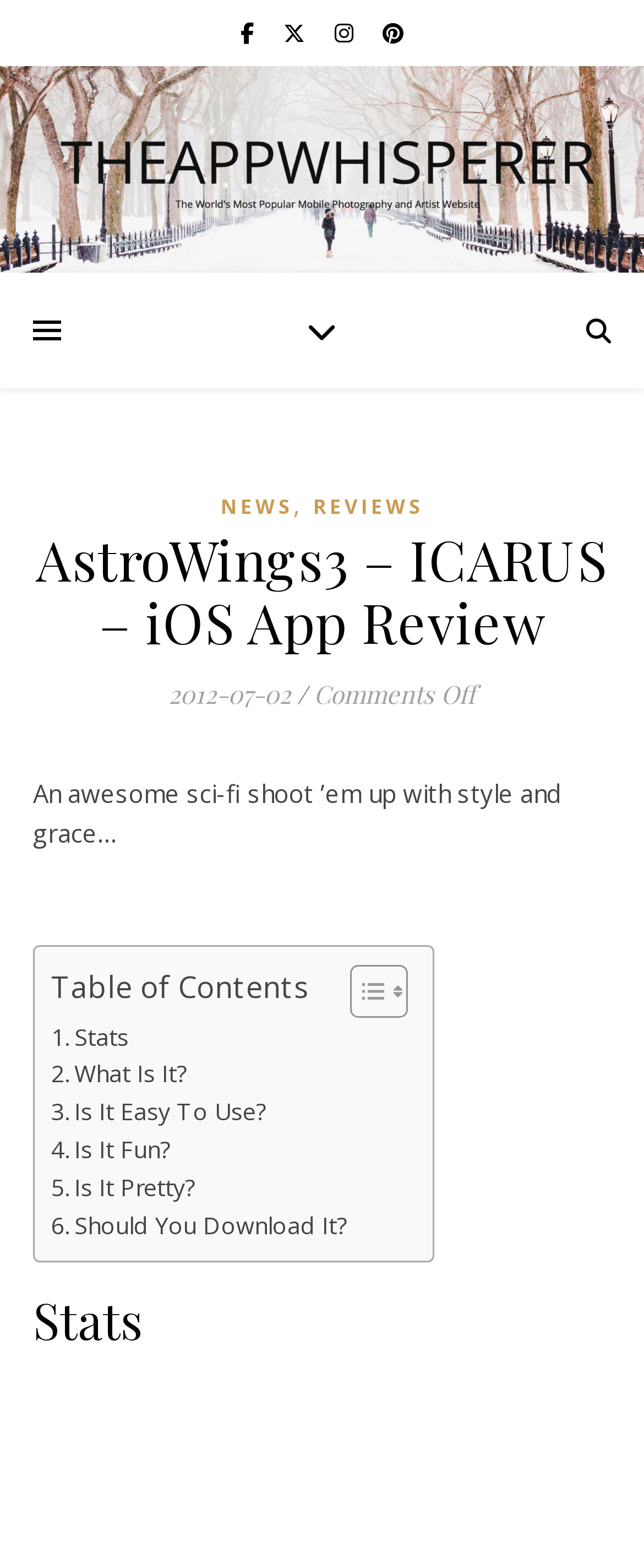From the details in the image, provide a thorough response to the question: What is the category of the app being reviewed?

Based on the webpage content, specifically the heading 'AstroWings3 – ICARUS – iOS App Review', it can be inferred that the app being reviewed is an iOS app.